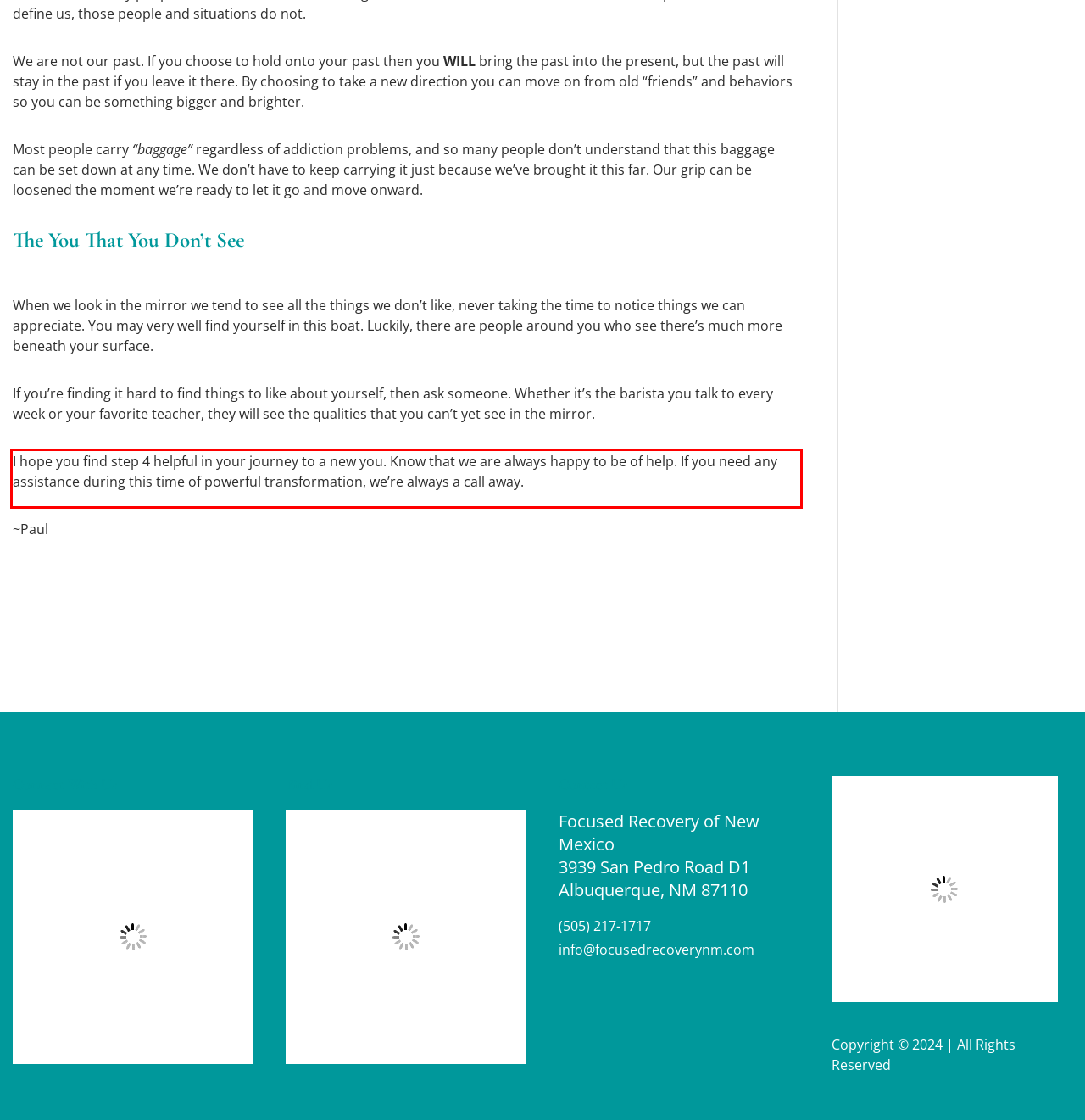Identify and transcribe the text content enclosed by the red bounding box in the given screenshot.

I hope you find step 4 helpful in your journey to a new you. Know that we are always happy to be of help. If you need any assistance during this time of powerful transformation, we’re always a call away.